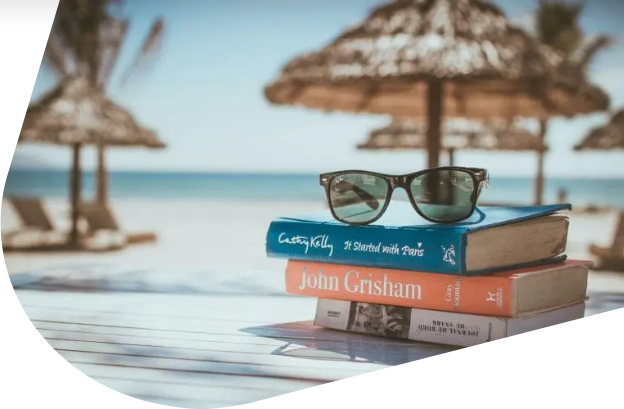Refer to the image and provide an in-depth answer to the question:
What is the color of the sea in the background?

According to the caption, the background of the image features 'vibrant thatched umbrellas stand against the azure sea', which indicates that the color of the sea is azure.